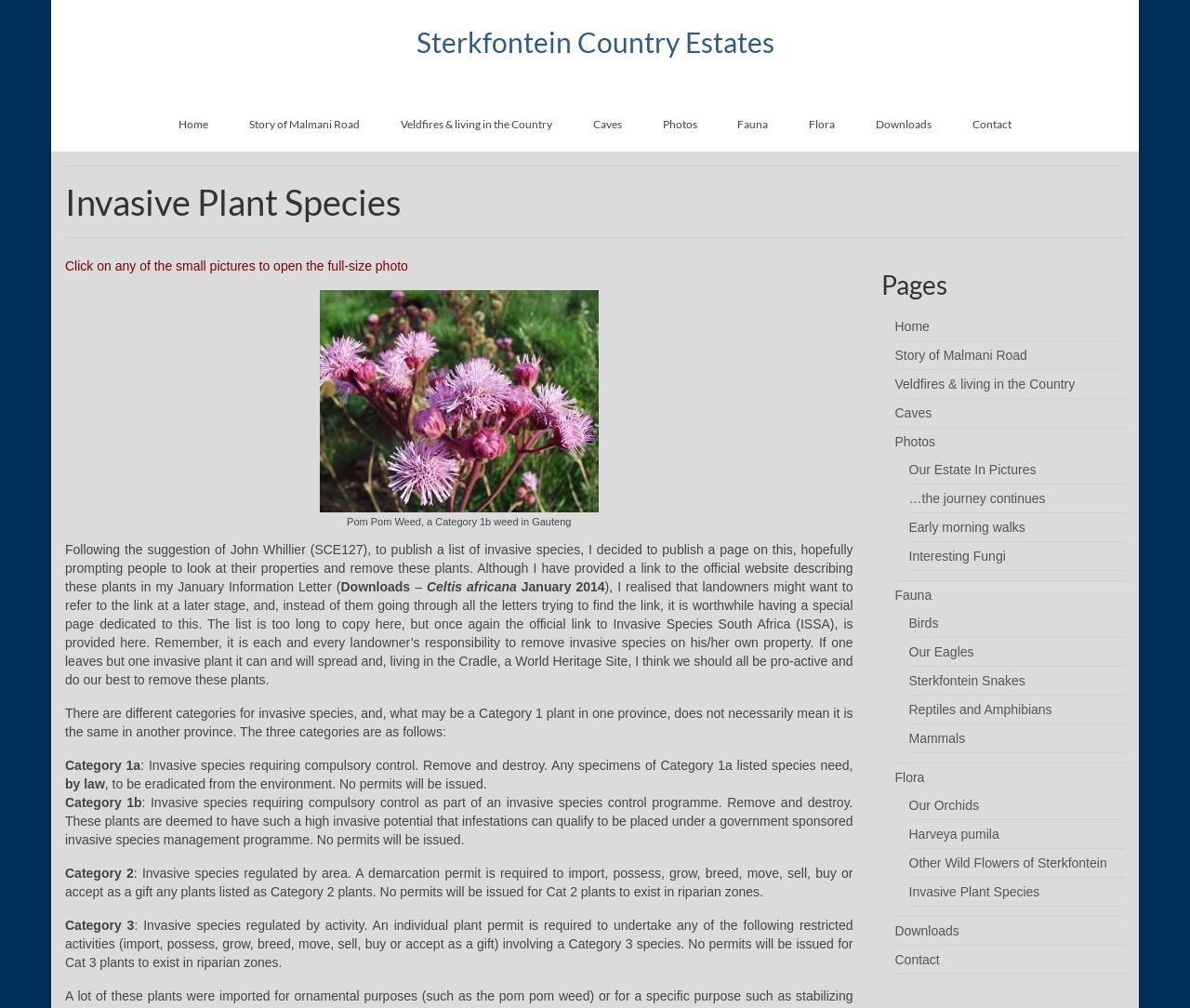Determine the bounding box for the described UI element: "Our Orchids".

[0.764, 0.792, 0.823, 0.806]